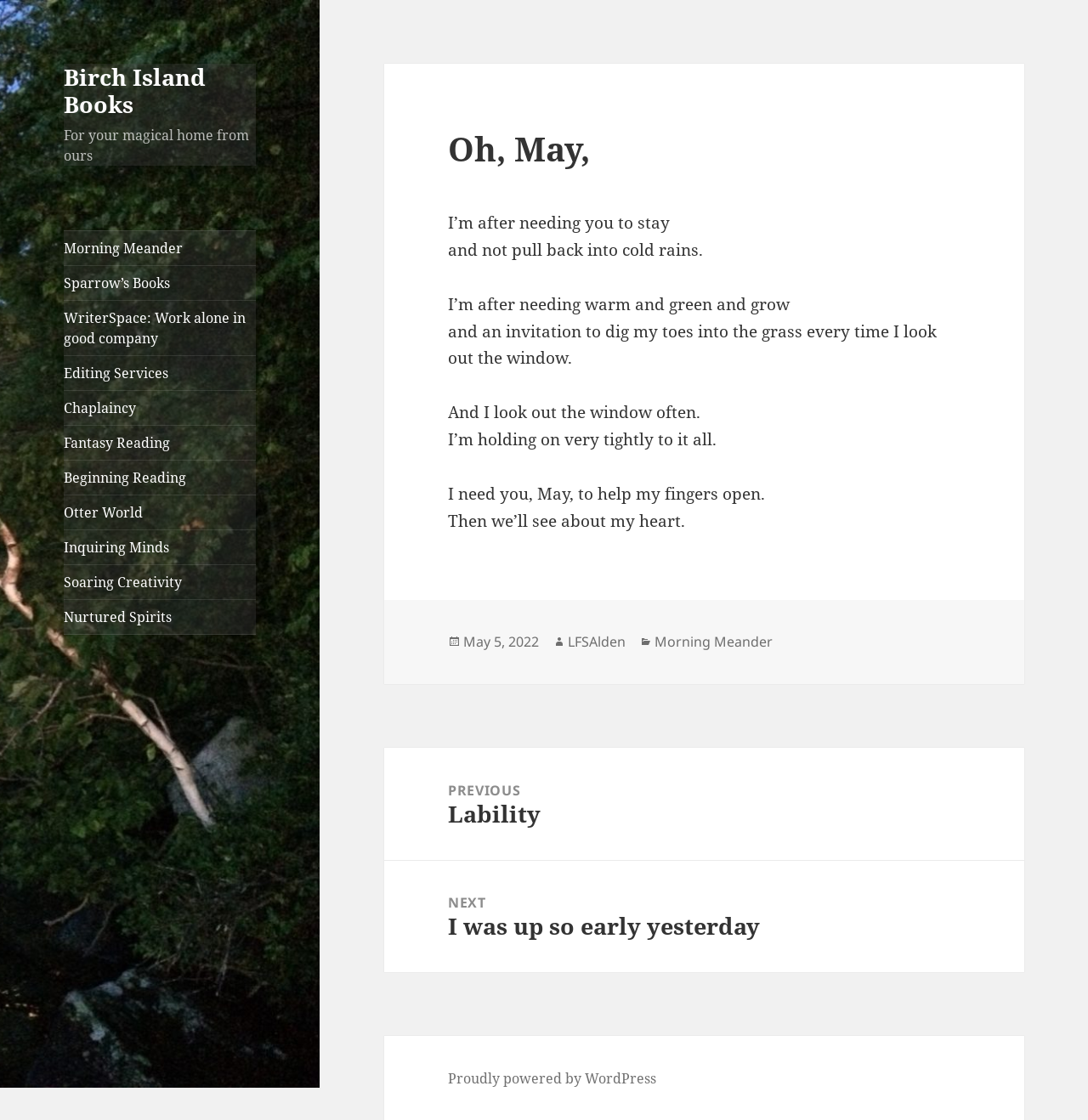What is the date of the latest post?
Utilize the image to construct a detailed and well-explained answer.

The date of the latest post can be found in the footer section of the webpage, where it says 'Posted on May 5, 2022'. This date is associated with the latest post, which is currently being displayed on the webpage.